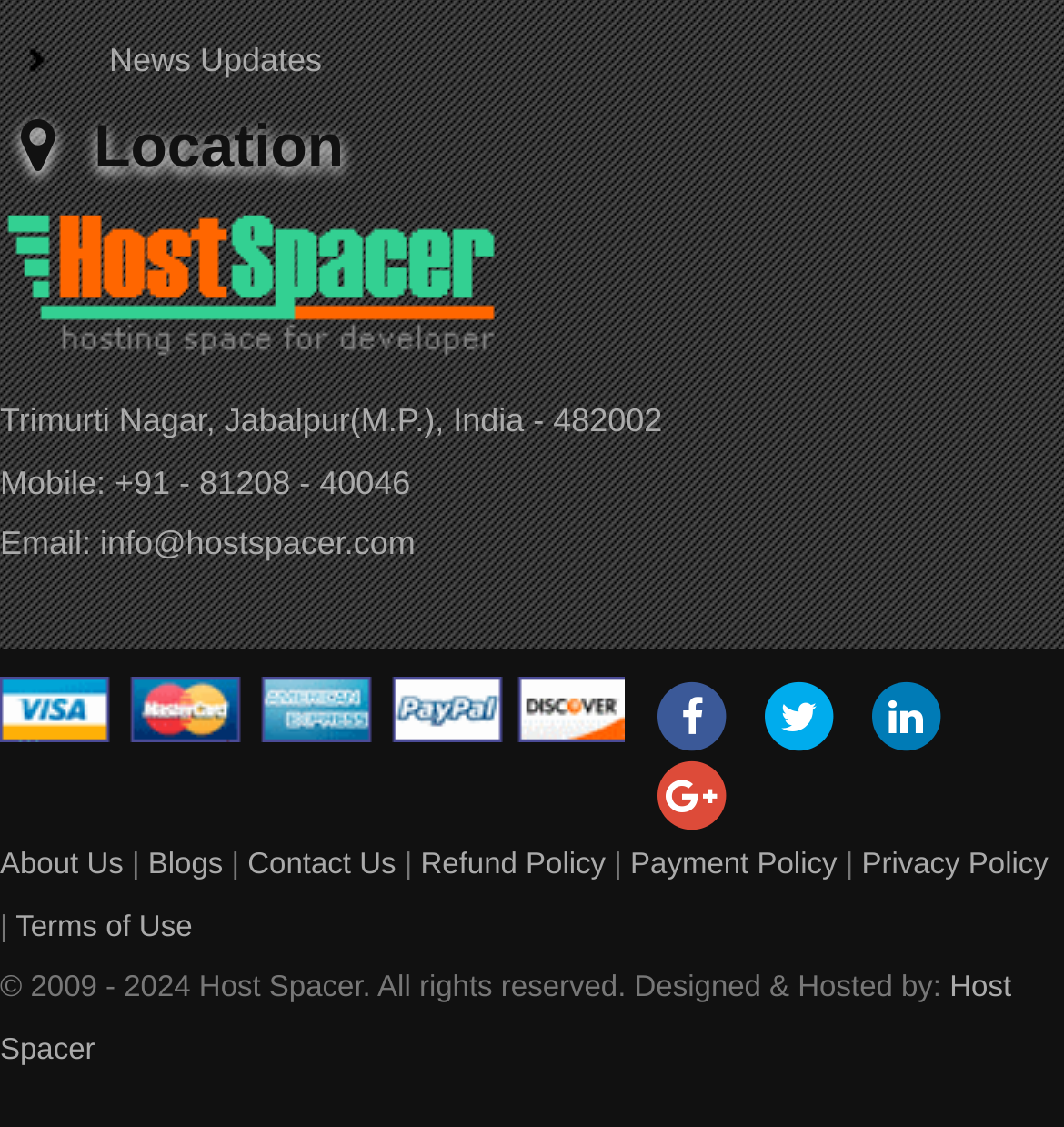Answer the question using only one word or a concise phrase: What is the location of Host Spacer?

Trimurti Nagar, Jabalpur(M.P.), India - 482002